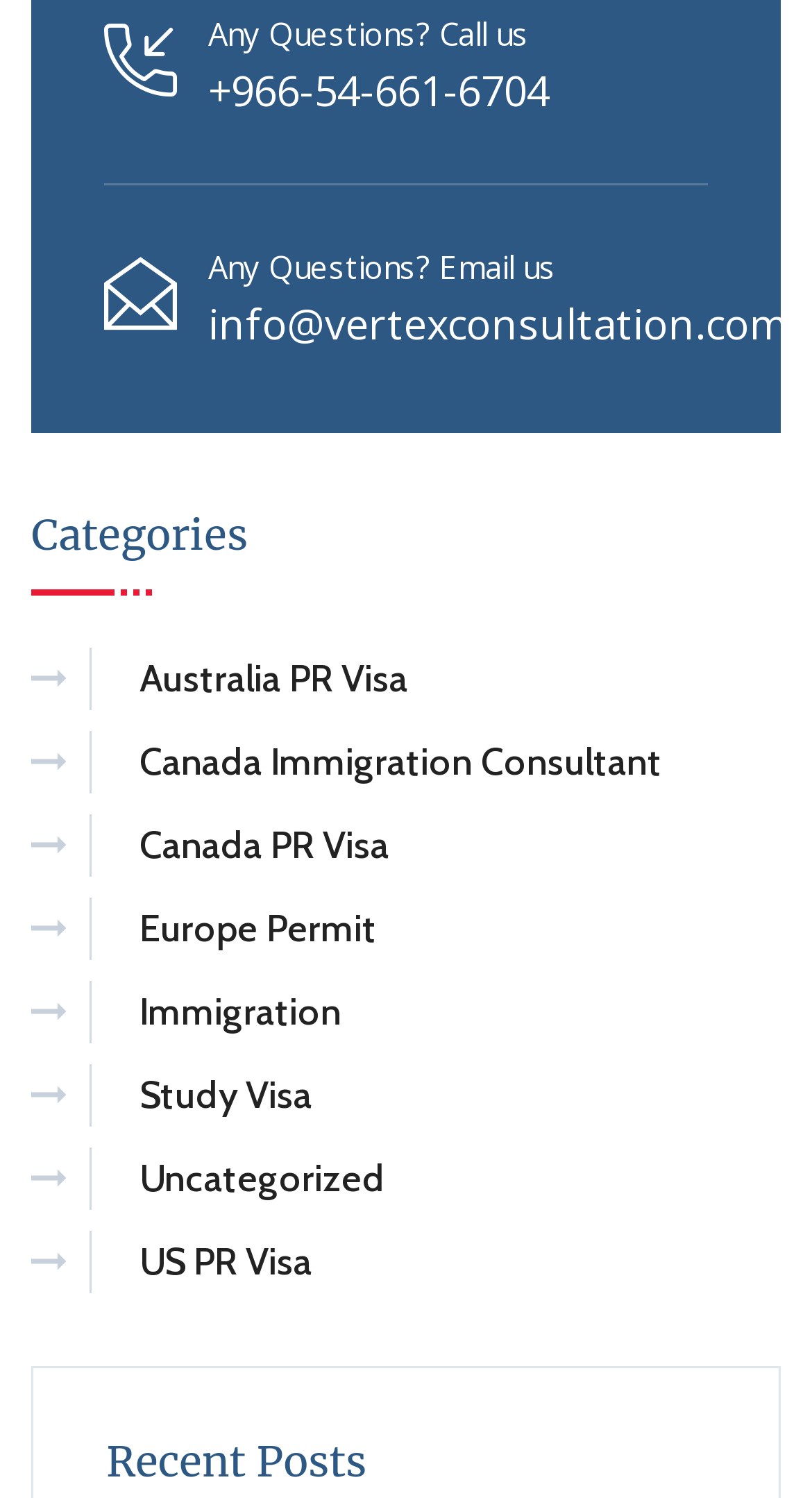Answer the question using only one word or a concise phrase: What is the last section listed on the webpage?

Recent Posts